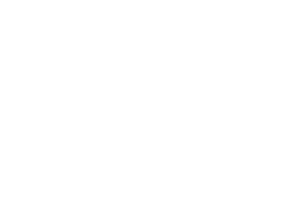Use a single word or phrase to respond to the question:
Who is the creator of the recipe and photos?

Joy The Baker